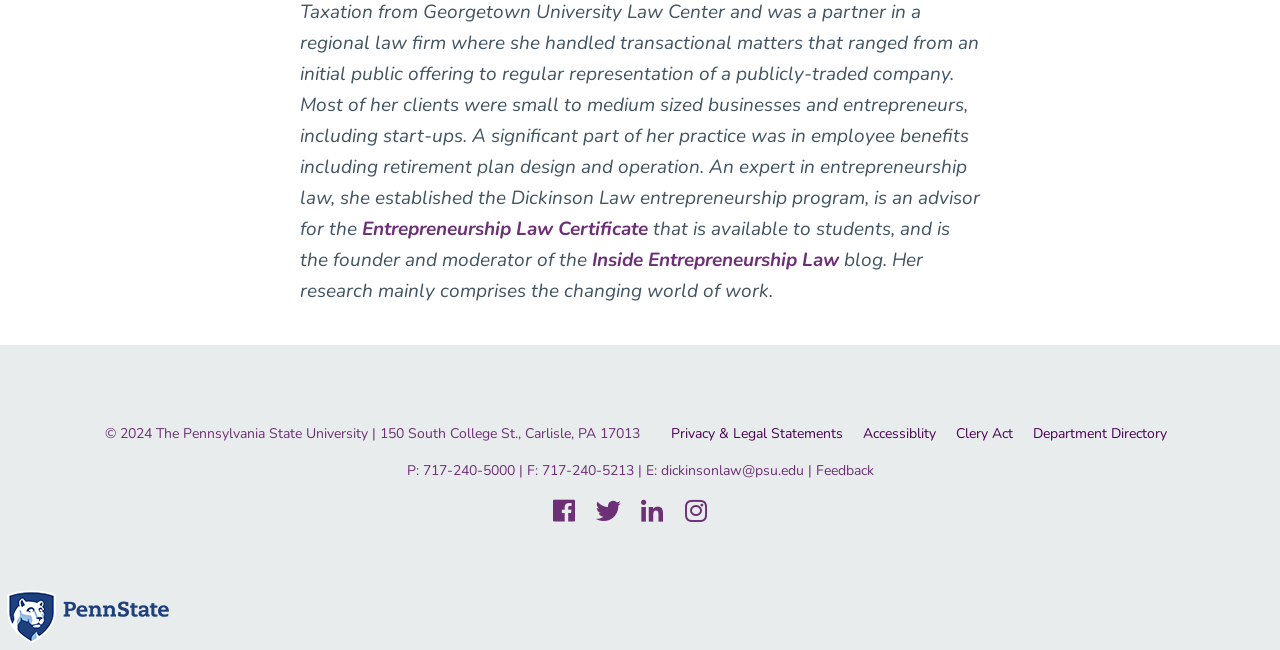Pinpoint the bounding box coordinates for the area that should be clicked to perform the following instruction: "Follow on Facebook".

[0.429, 0.757, 0.46, 0.813]